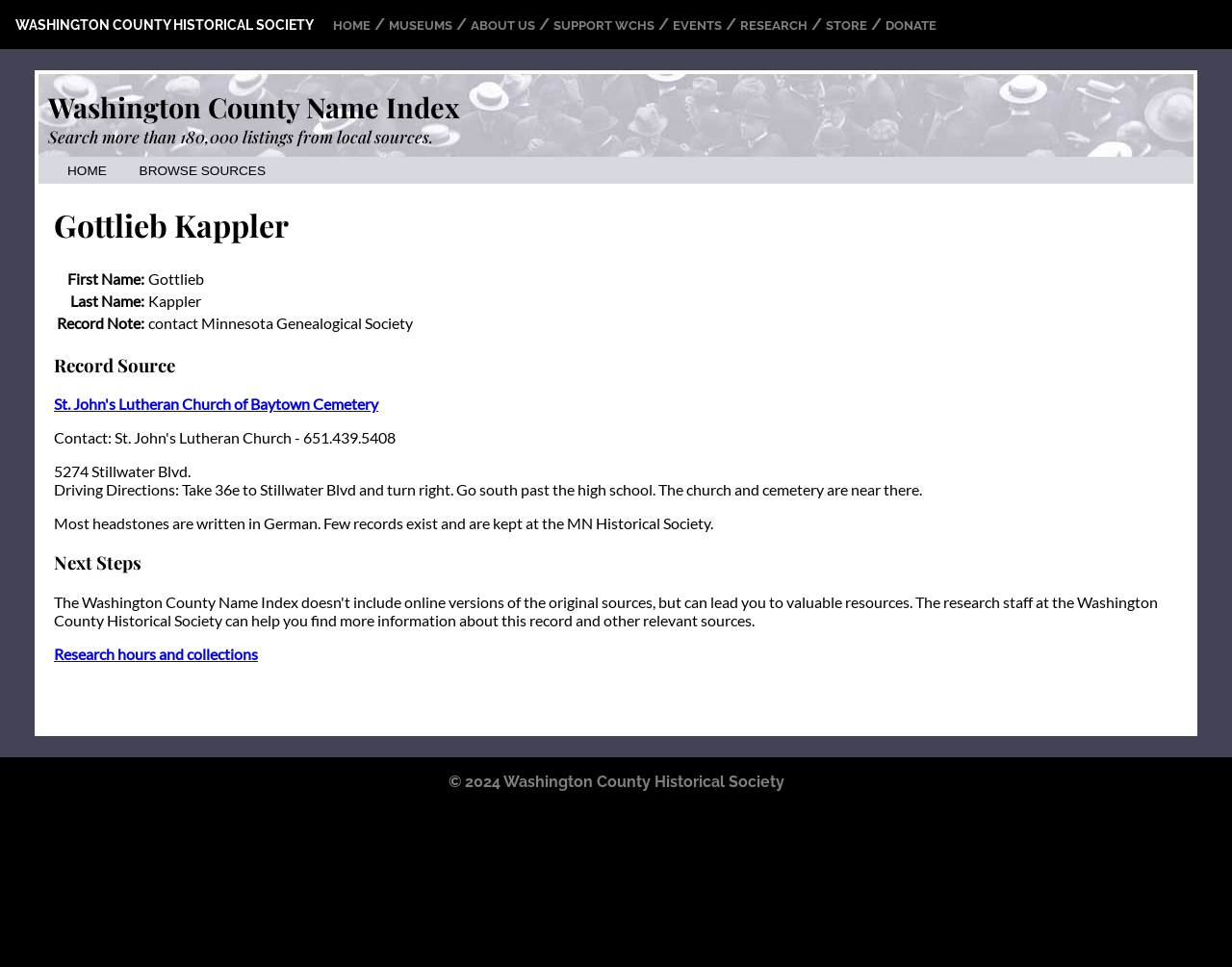Please determine the bounding box coordinates of the element to click on in order to accomplish the following task: "Visit Washington County Historical Society". Ensure the coordinates are four float numbers ranging from 0 to 1, i.e., [left, top, right, bottom].

[0.408, 0.799, 0.636, 0.818]